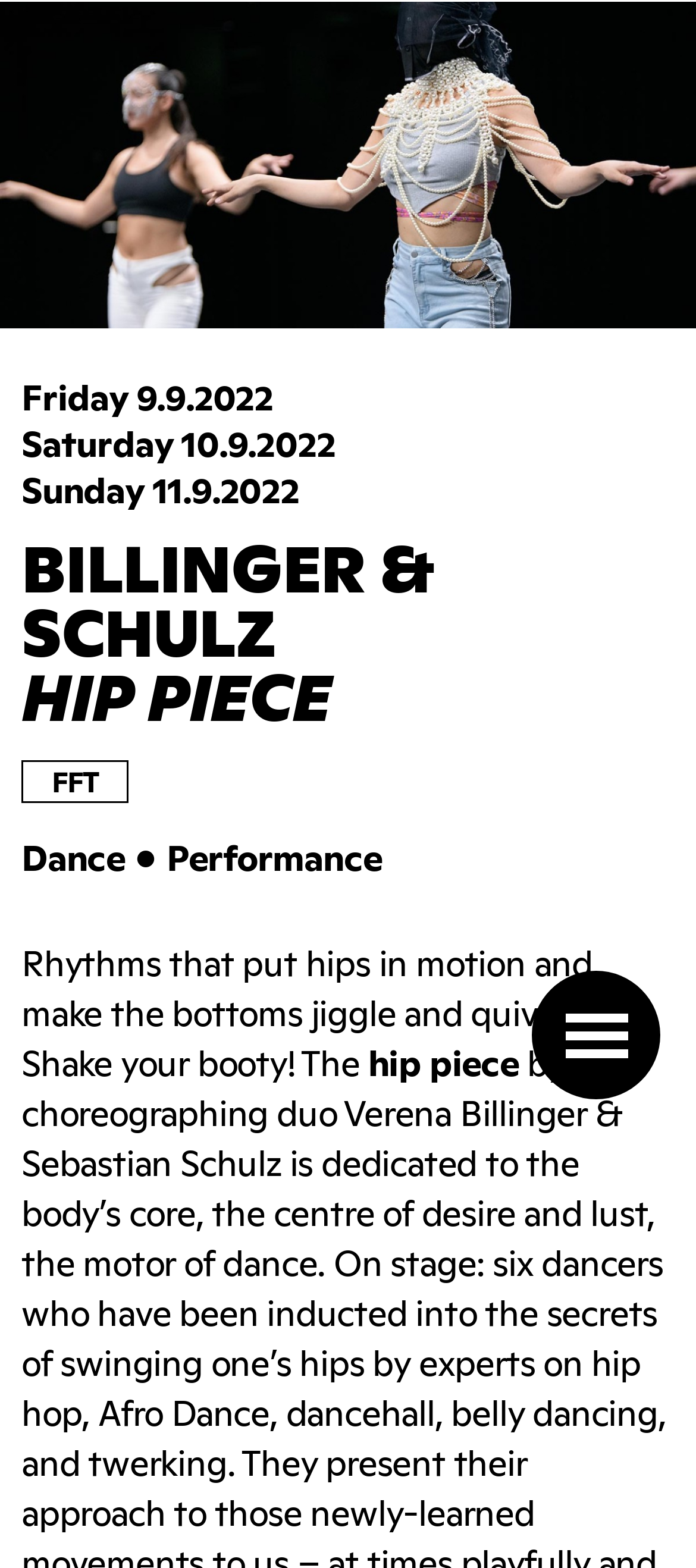Craft a detailed narrative of the webpage's structure and content.

The webpage appears to be a promotional page for a dance performance, specifically the "Hip Piece" by choreographing duo Verena Billinger & Sebastian Schulz. 

At the top left of the page, there is a link to the "ALLIANCE OF INTERNATIONAL PRODUCTION HOUSES". On the opposite side, there is a "Toggle Navigation" button. 

Below the navigation button, there is a large image that spans the entire width of the page. 

Underneath the image, there are three time elements, each displaying a date: Friday 9.9.2022, Saturday 10.9.2022, and Sunday 11.9.2022. These dates are aligned to the left side of the page.

The main content of the page is headed by a large title "BILLINGER & SCHULZ HIP PIECE", which is centered on the page. 

Below the title, there is a link to "FFT" on the left side, and two short texts "Dance" and "Performance" next to each other, also on the left side. 

The main description of the performance is a paragraph of text that starts with "Rhythms that put hips in motion and make the bottoms jiggle and quiver: Shake your booty! The" and continues with "hip piece" on a new line, slightly indented. This text is positioned below the title and spans about two-thirds of the page width.